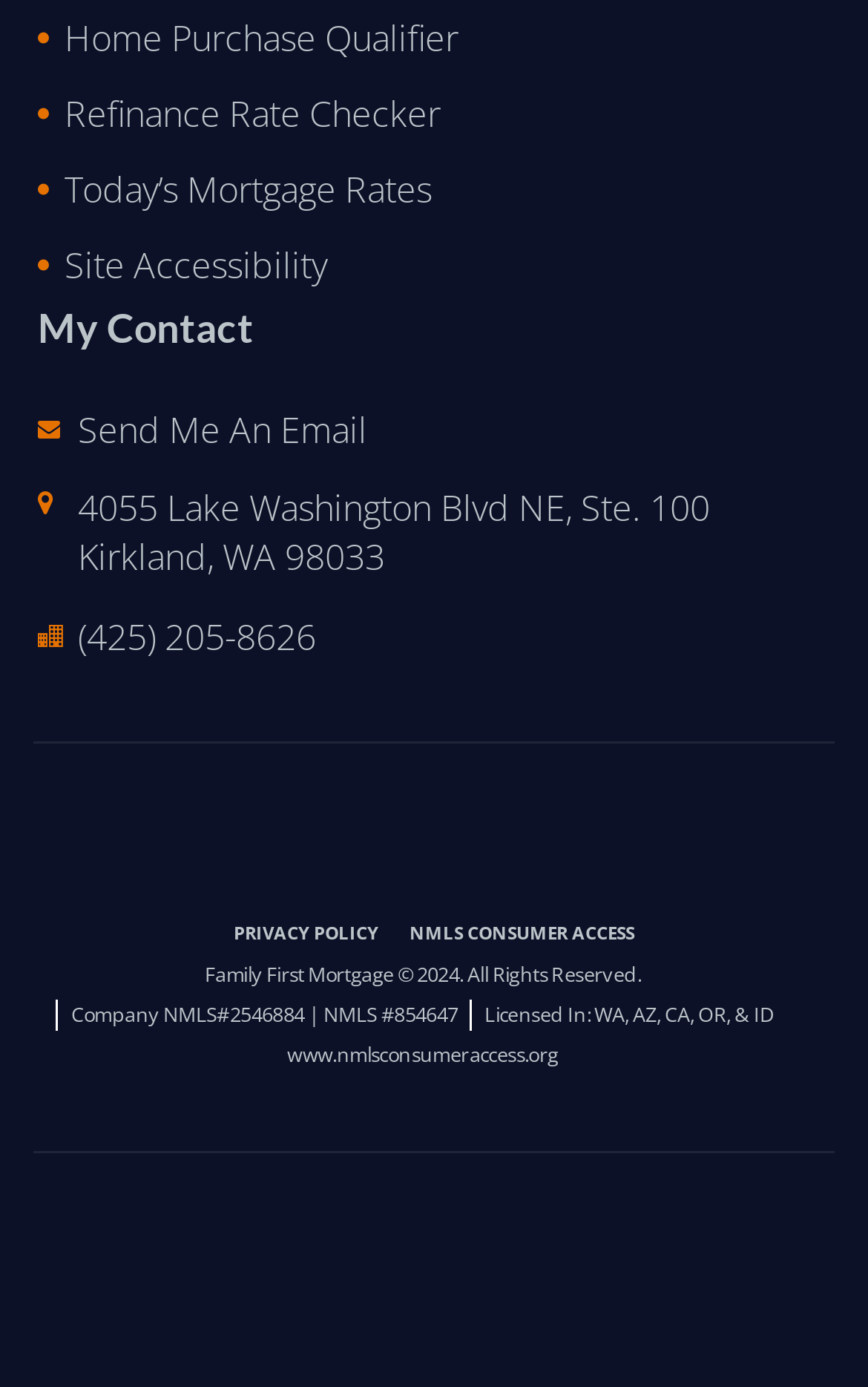Please identify the coordinates of the bounding box for the clickable region that will accomplish this instruction: "Send an email".

[0.09, 0.293, 0.423, 0.325]